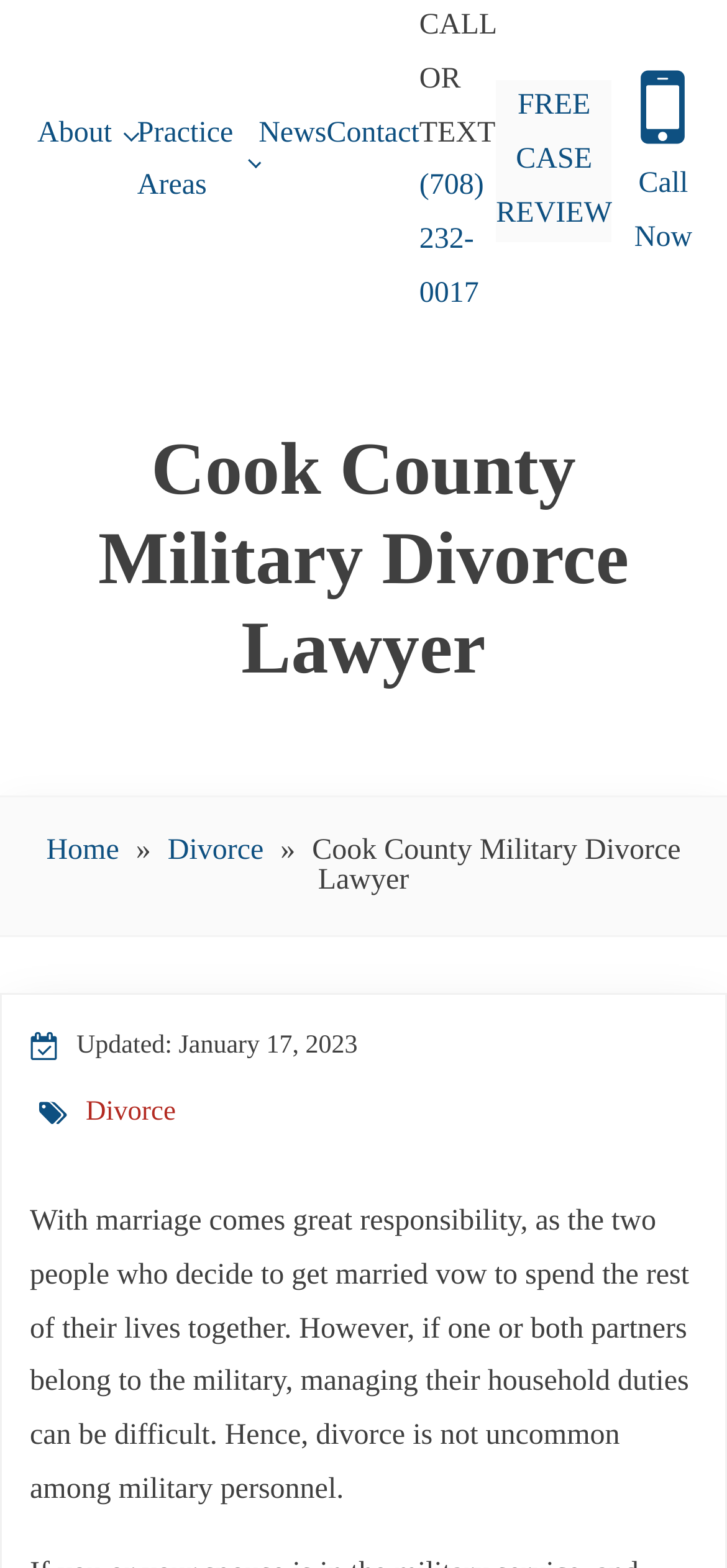Detail the features and information presented on the webpage.

The webpage is about a Cook County military divorce lawyer, Tommalieh Law. At the top, there are four links: "About", "Practice Areas", "News", and "Contact", aligned horizontally. Below these links, there is a call-to-action section with a phone number "(708) 232-0017" and a "FREE CASE REVIEW" button. To the right of this section, there is a "Call Now" button with a mobile icon.

The main heading "Cook County Military Divorce Lawyer" is centered on the page, followed by a navigation breadcrumb section that shows the path "Home » Divorce » Cook County Military Divorce Lawyer". Below this section, there is a paragraph of text that discusses the challenges of managing household duties for military personnel and the prevalence of divorce among them. The text is accompanied by a calendar icon and a tag icon, with a link to "Divorce" below. The page was last updated on January 17, 2023, as indicated by the "Updated" text.